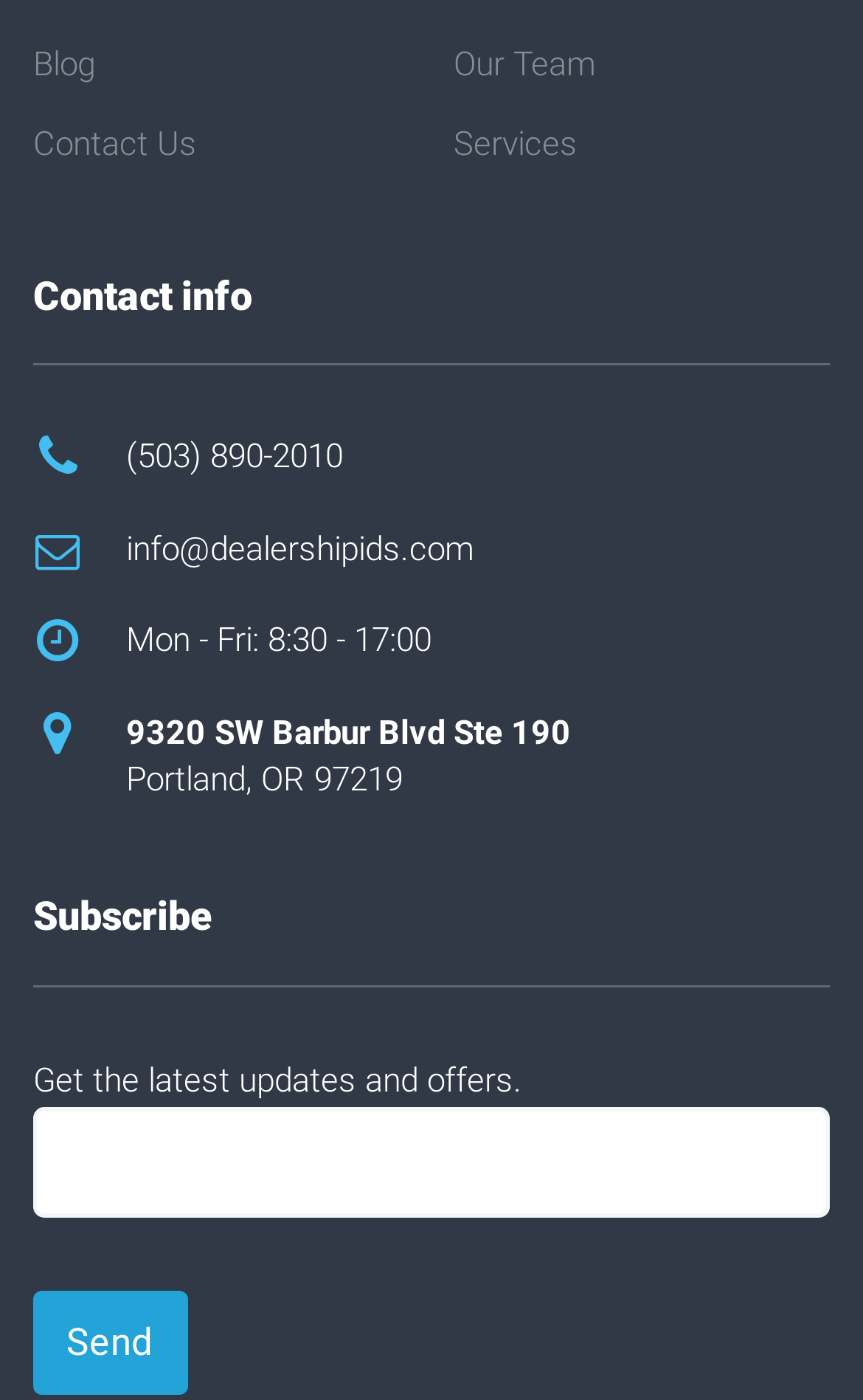Kindly determine the bounding box coordinates for the clickable area to achieve the given instruction: "Click on the 'Blog' link".

[0.038, 0.017, 0.11, 0.074]